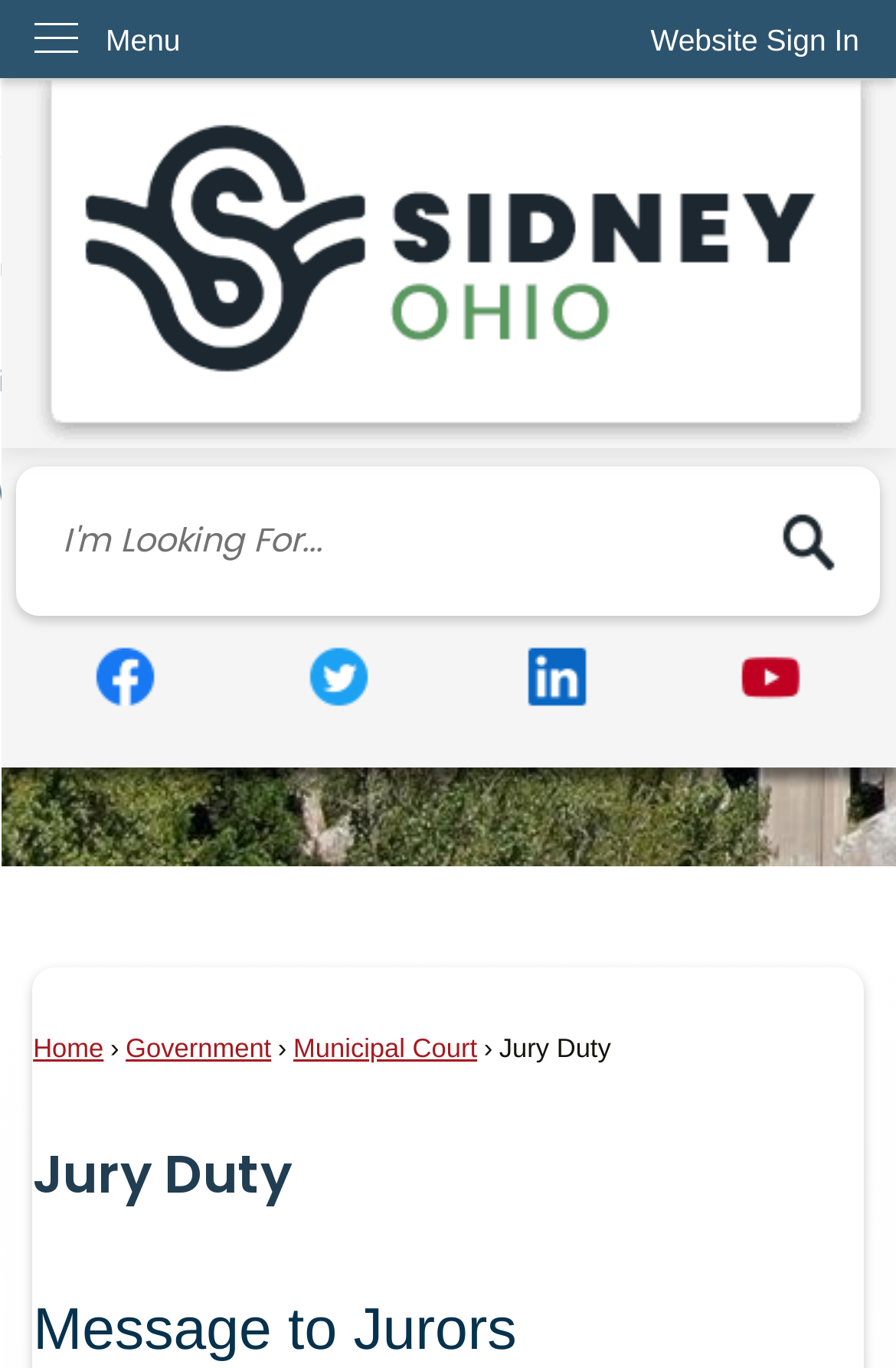Locate the bounding box coordinates of the segment that needs to be clicked to meet this instruction: "Visit the Municipal Court page".

[0.327, 0.758, 0.533, 0.778]